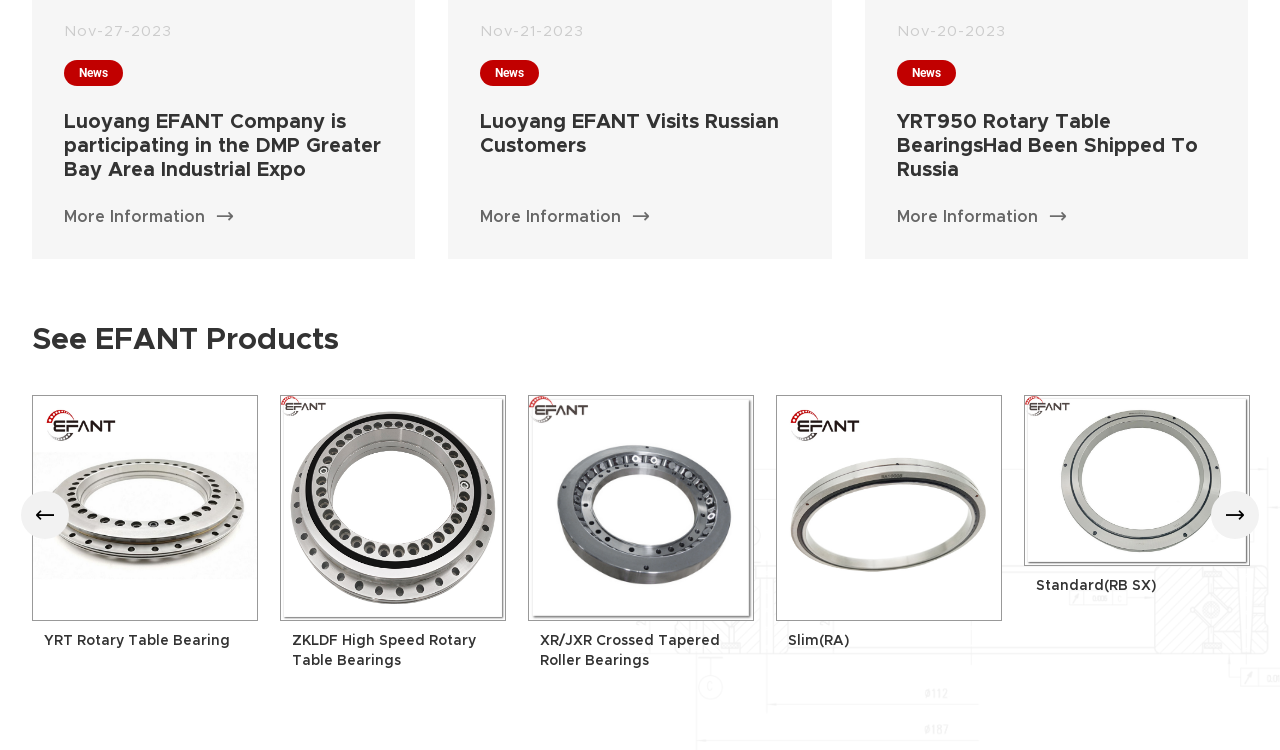Please provide a short answer using a single word or phrase for the question:
How many product categories are listed?

5